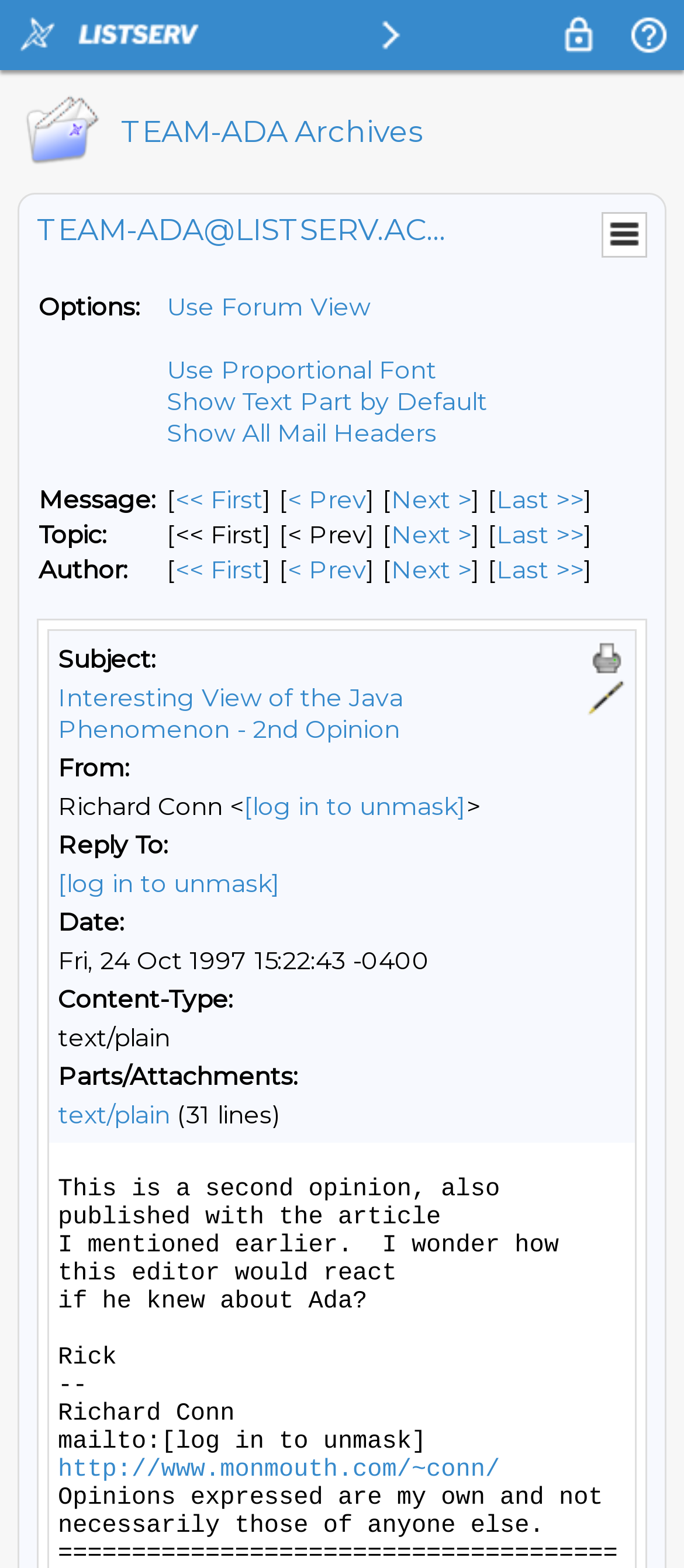Please provide a short answer using a single word or phrase for the question:
What is the subject of the message?

Interesting View of the Java Phenomenon - 2nd Opinion